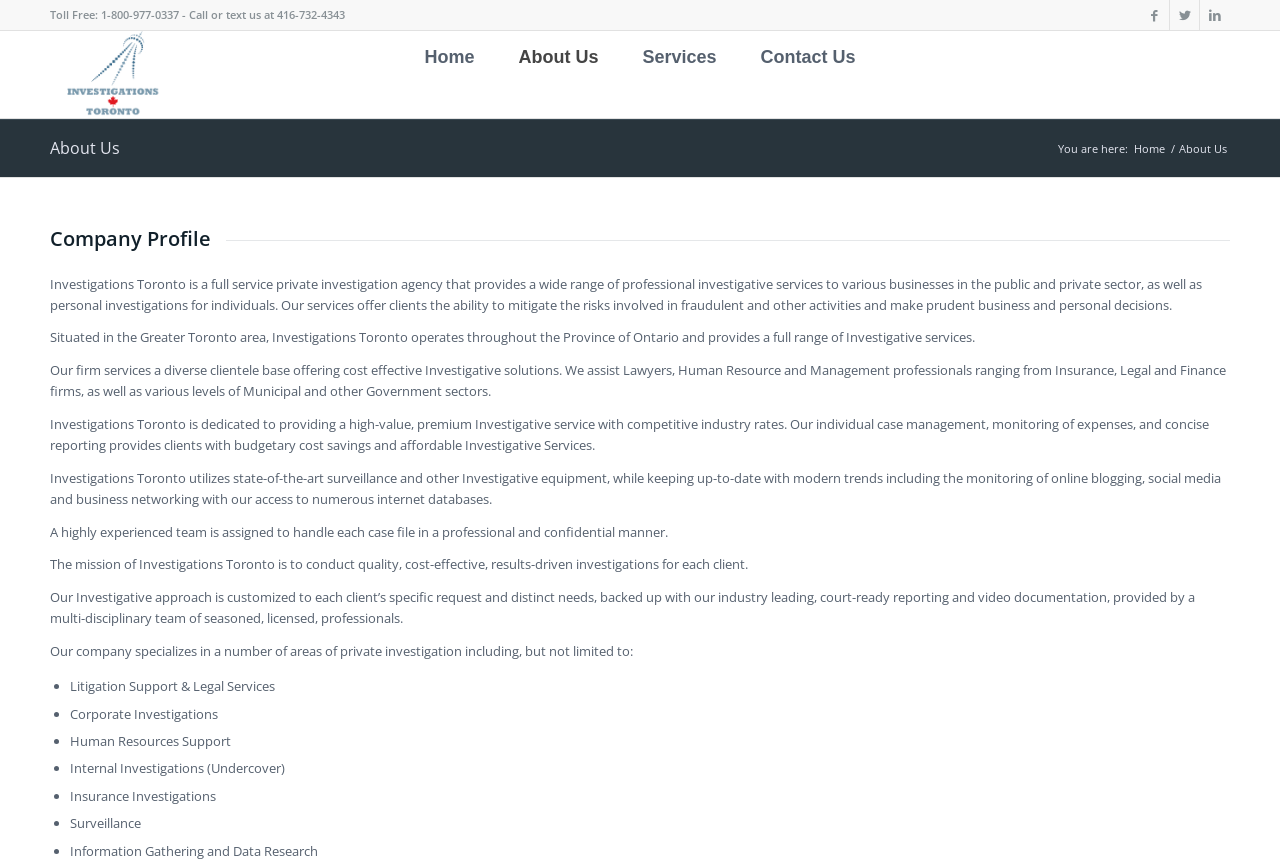Determine the bounding box coordinates of the clickable region to execute the instruction: "Learn about Litigation Support & Legal Services". The coordinates should be four float numbers between 0 and 1, denoted as [left, top, right, bottom].

[0.055, 0.786, 0.215, 0.807]